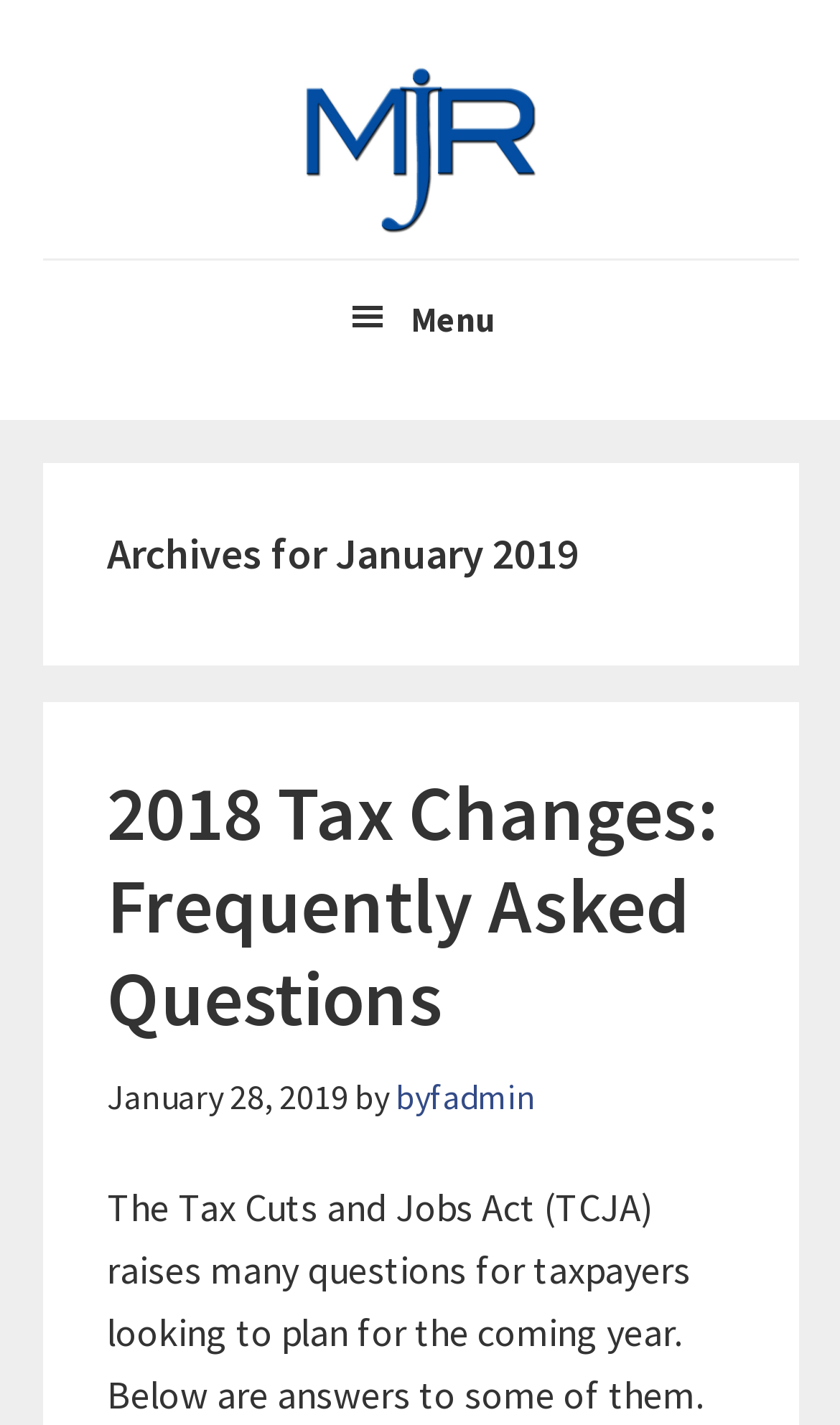Please answer the following question using a single word or phrase: 
What is the name of the accounting firm?

Matthew J. Rice CPA